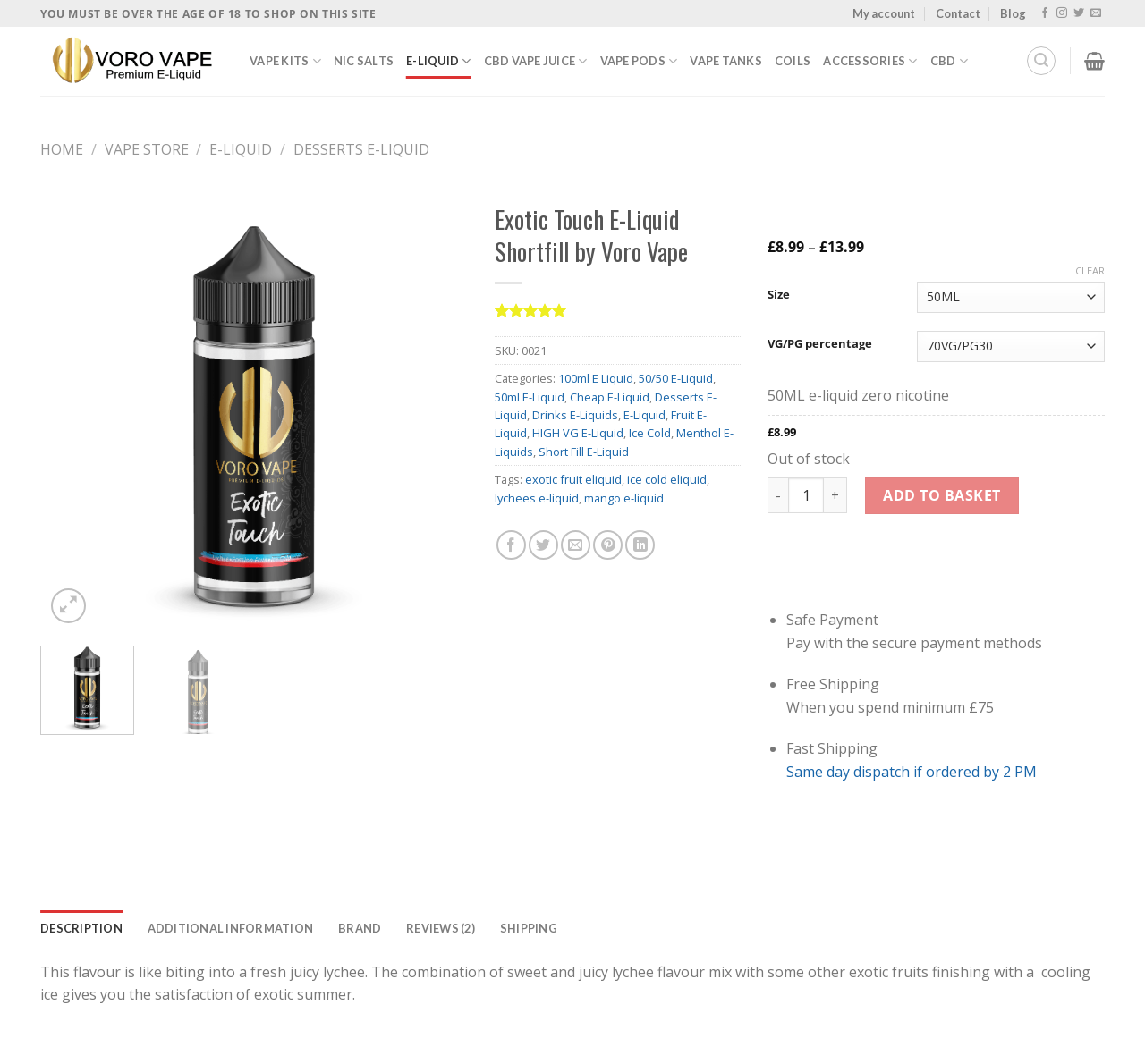Pinpoint the bounding box coordinates of the clickable area necessary to execute the following instruction: "Click on the 'My account' link". The coordinates should be given as four float numbers between 0 and 1, namely [left, top, right, bottom].

[0.745, 0.0, 0.799, 0.026]